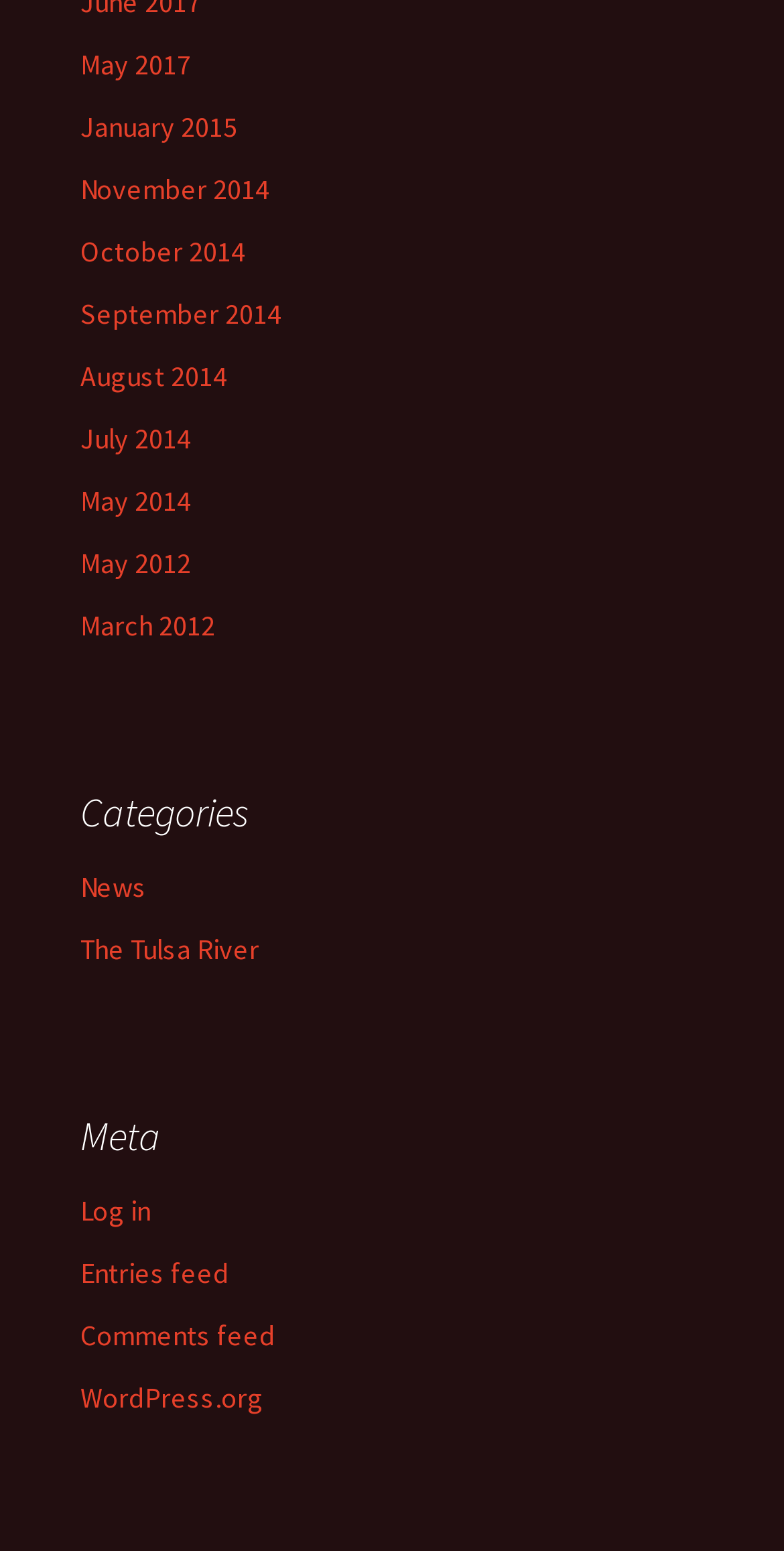Please provide a comprehensive response to the question based on the details in the image: What is the last link under 'Meta'?

I looked at the links under the 'Meta' navigation and found the last link, which is 'WordPress.org'.